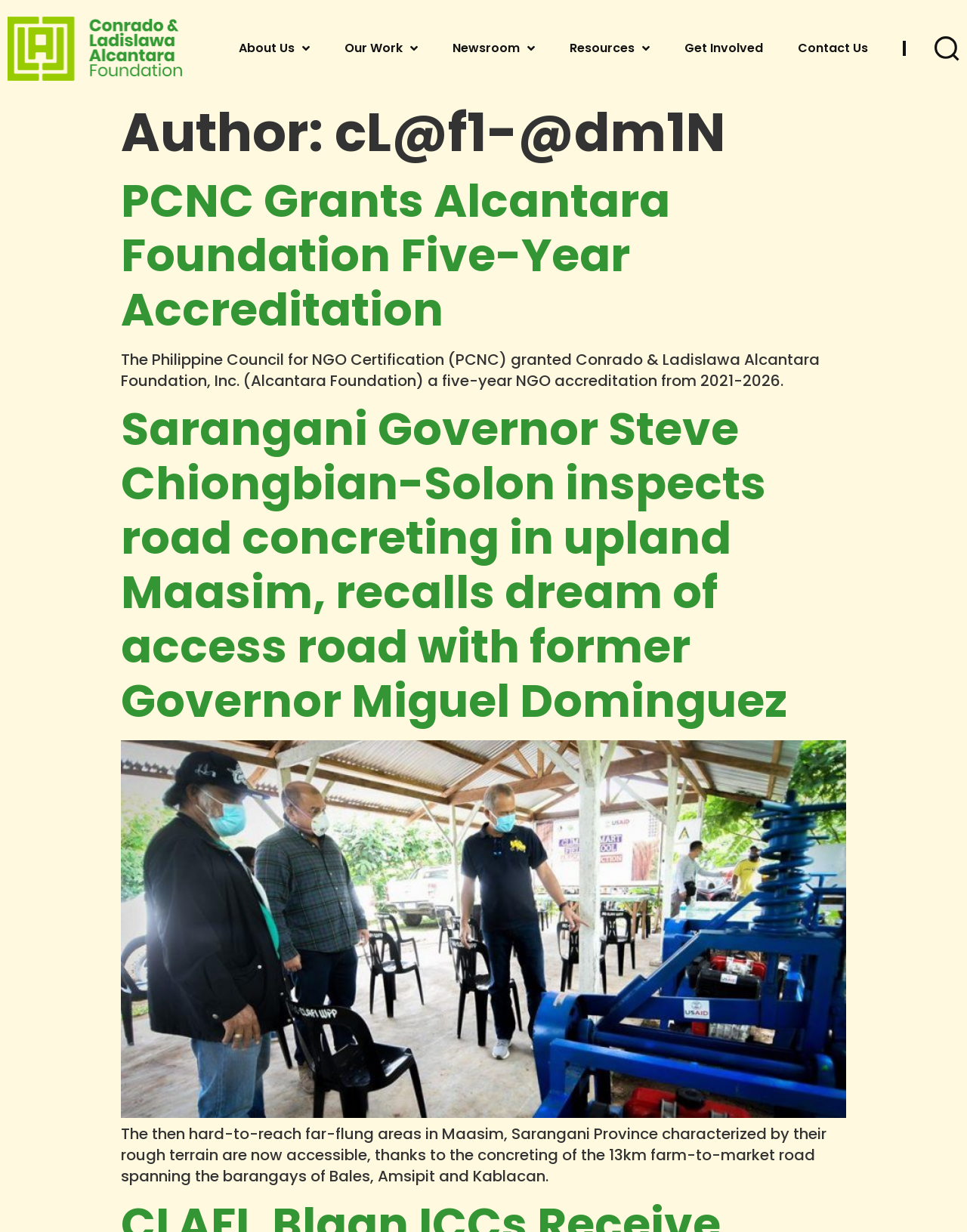Identify the bounding box coordinates of the region that should be clicked to execute the following instruction: "Contact Us".

[0.807, 0.033, 0.916, 0.046]